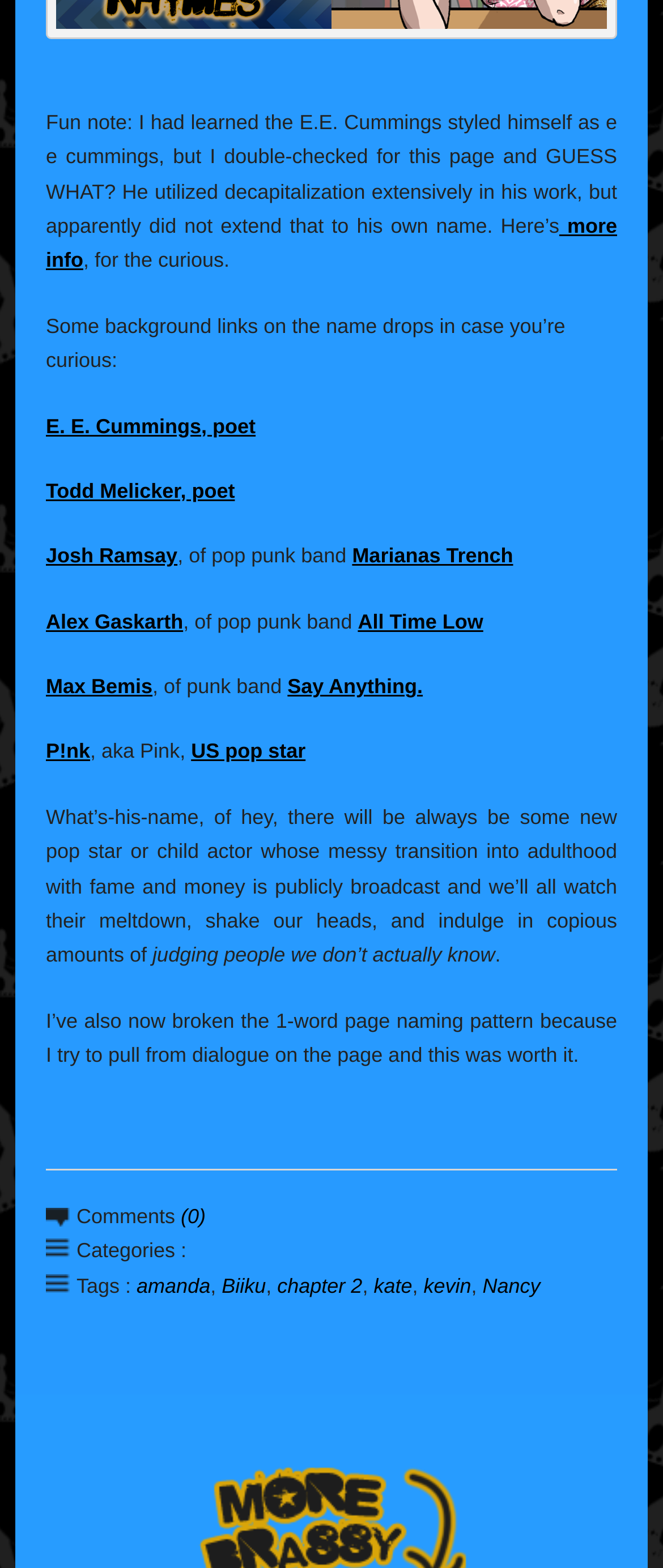Please respond to the question with a concise word or phrase:
What is the topic of the webpage based on the text?

Fame and judging people